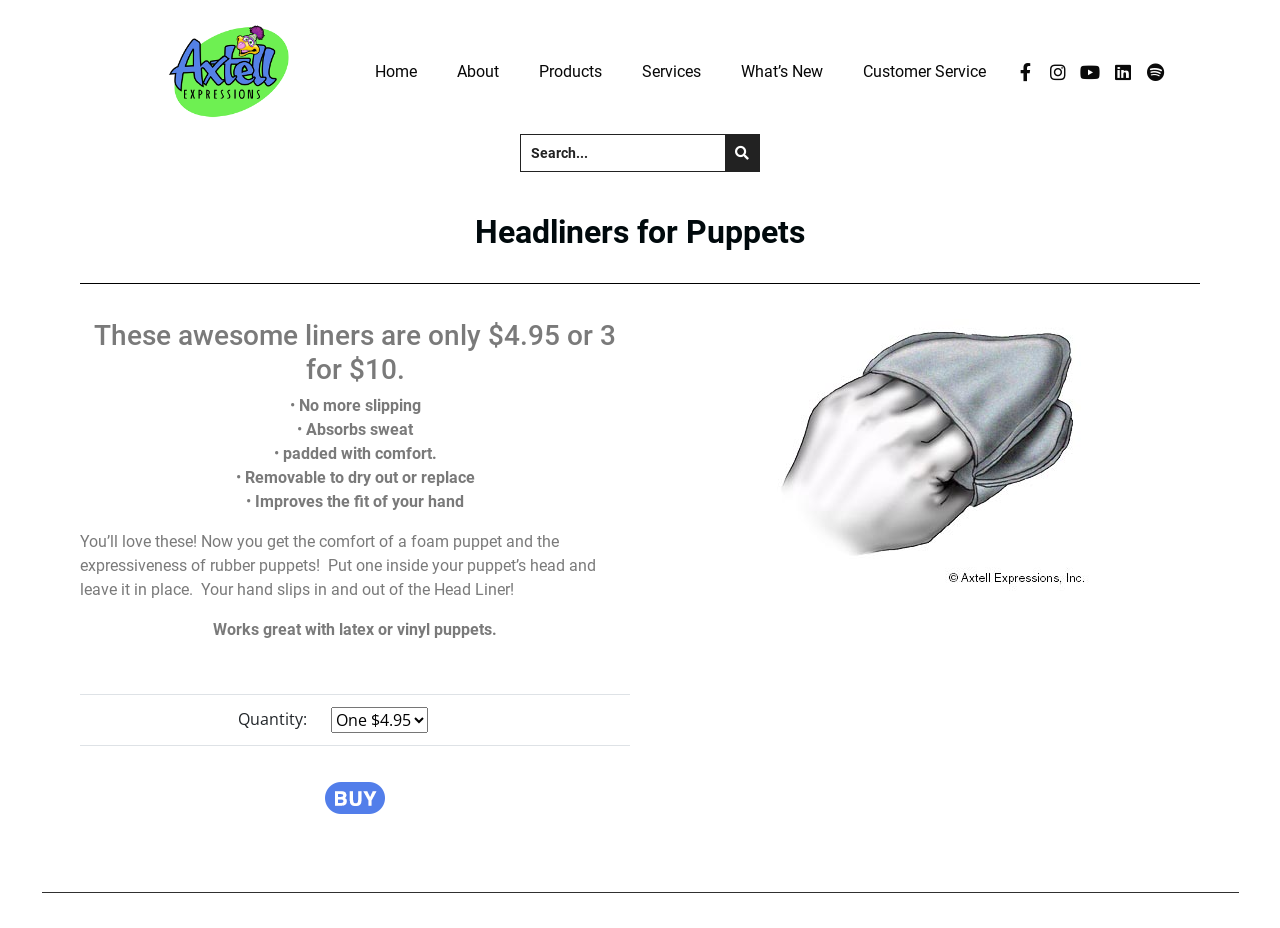Using the webpage screenshot and the element description Spotify, determine the bounding box coordinates. Specify the coordinates in the format (top-left x, top-left y, bottom-right x, bottom-right y) with values ranging from 0 to 1.

[0.89, 0.06, 0.915, 0.095]